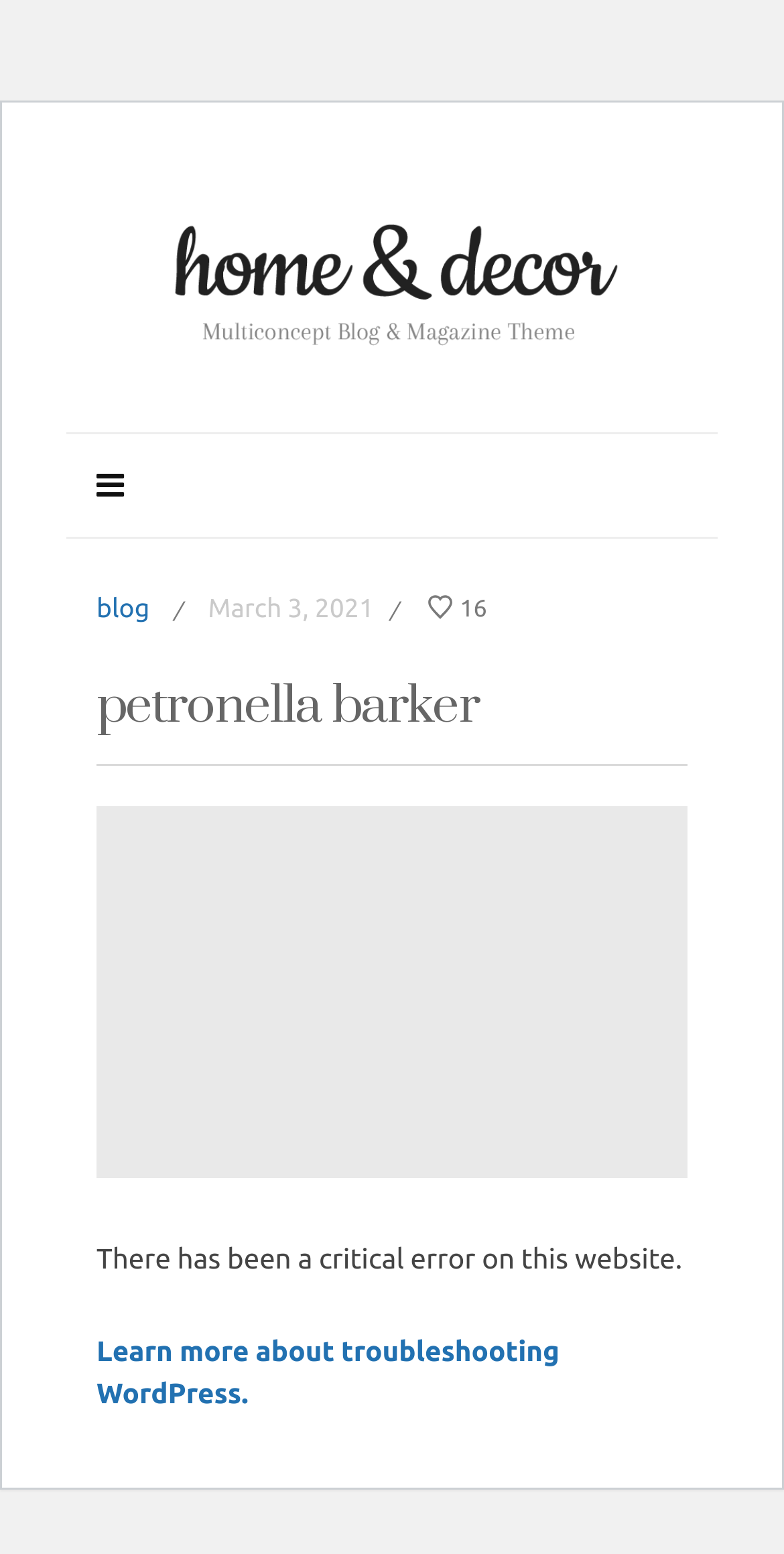Identify the bounding box for the UI element that is described as follows: "Learn more about troubleshooting WordPress.".

[0.123, 0.859, 0.714, 0.907]